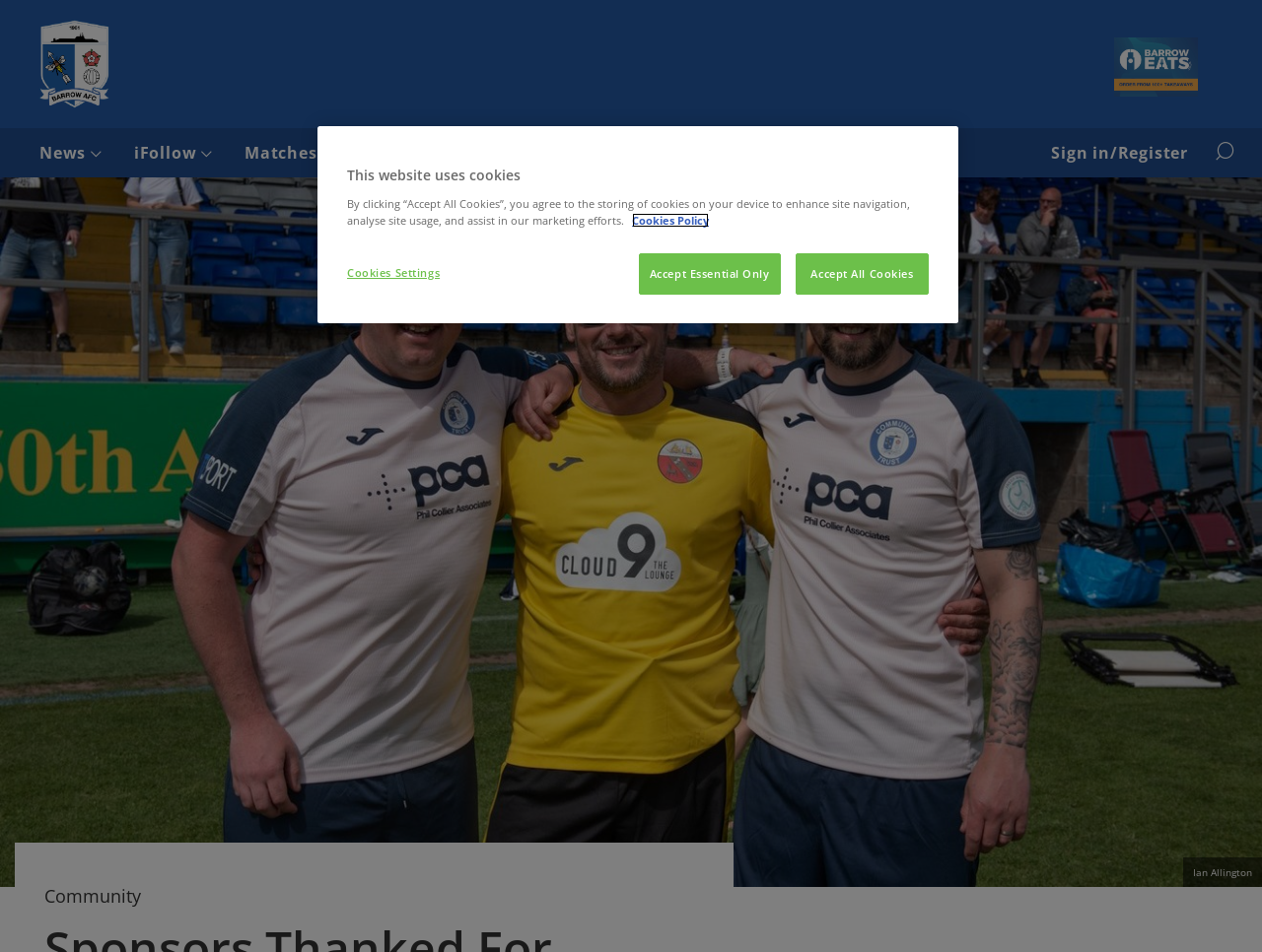Determine the bounding box coordinates of the clickable element to achieve the following action: 'Sign in or register'. Provide the coordinates as four float values between 0 and 1, formatted as [left, top, right, bottom].

[0.82, 0.135, 0.954, 0.186]